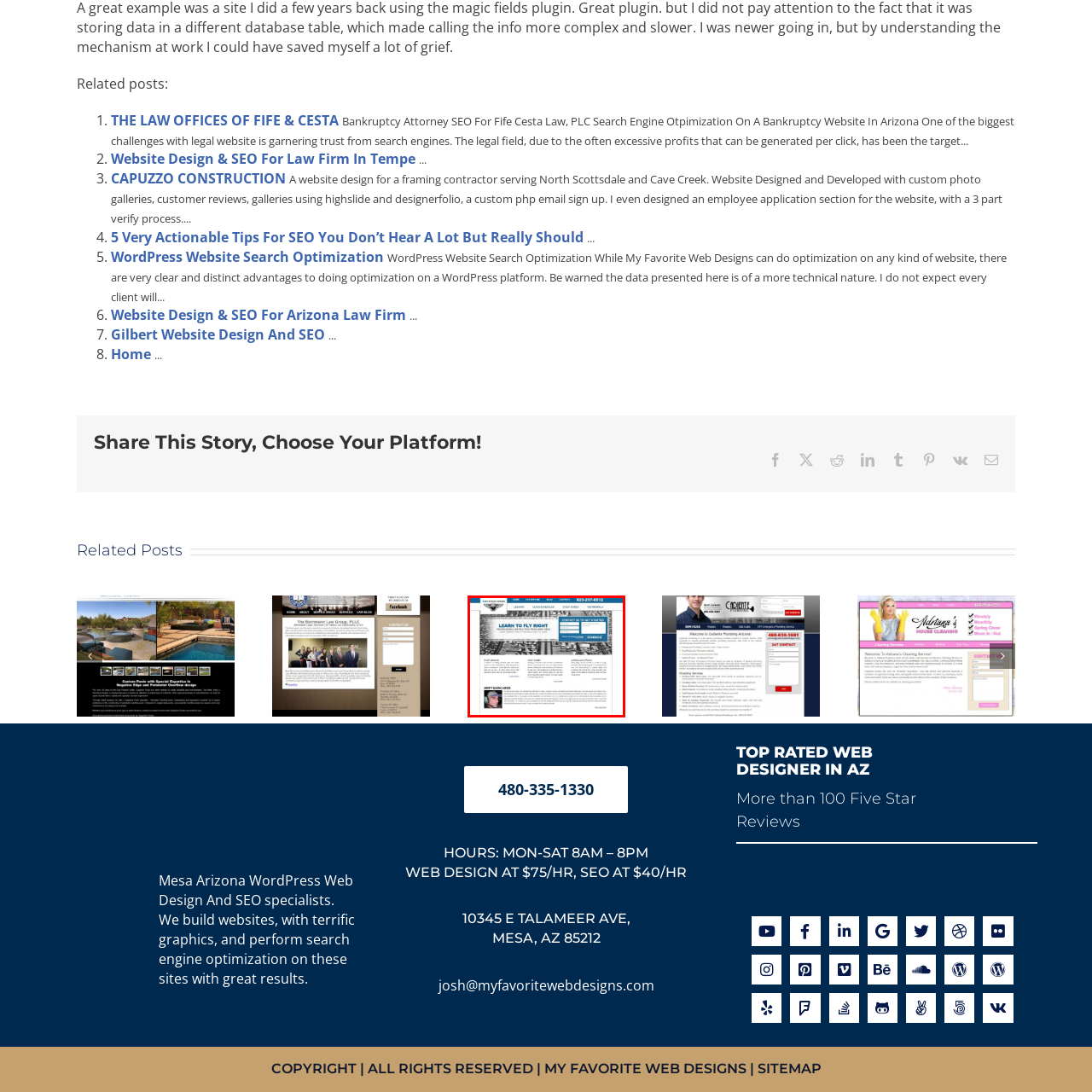Provide a comprehensive description of the image highlighted within the red bounding box.

The image displays a webpage for Hess Flying School, featuring a clean, professional design centered around flight training. The top section prominently states "LEARN TO FLY RIGHT," communicating the school's core mission of providing excellence in aviation education. Below this slogan, visitors can find contact information, including a phone number for inquiries, reinforcing their accessibility. The layout includes sections such as "FLIGHT ABOUT," "STAFF," and "TEST PAGES," offering comprehensive insights into the school's offerings and personnel. The overall aesthetic is enhanced by a background image of aircraft, emphasizing the flying theme and the practical aspect of the services provided. This webpage effectively serves as an inviting entry point for prospective students interested in pursuing their pilot licenses.